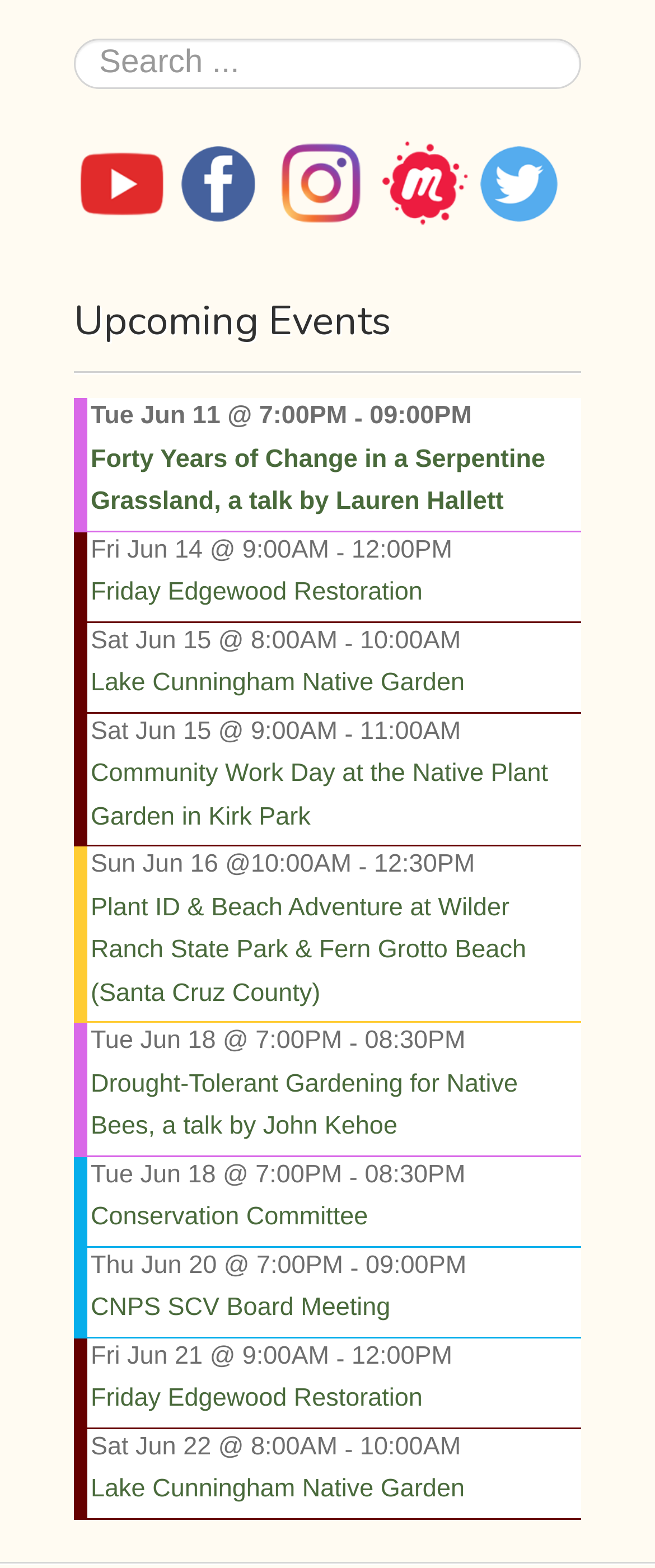Respond to the following query with just one word or a short phrase: 
What is the purpose of the search box?

Search events